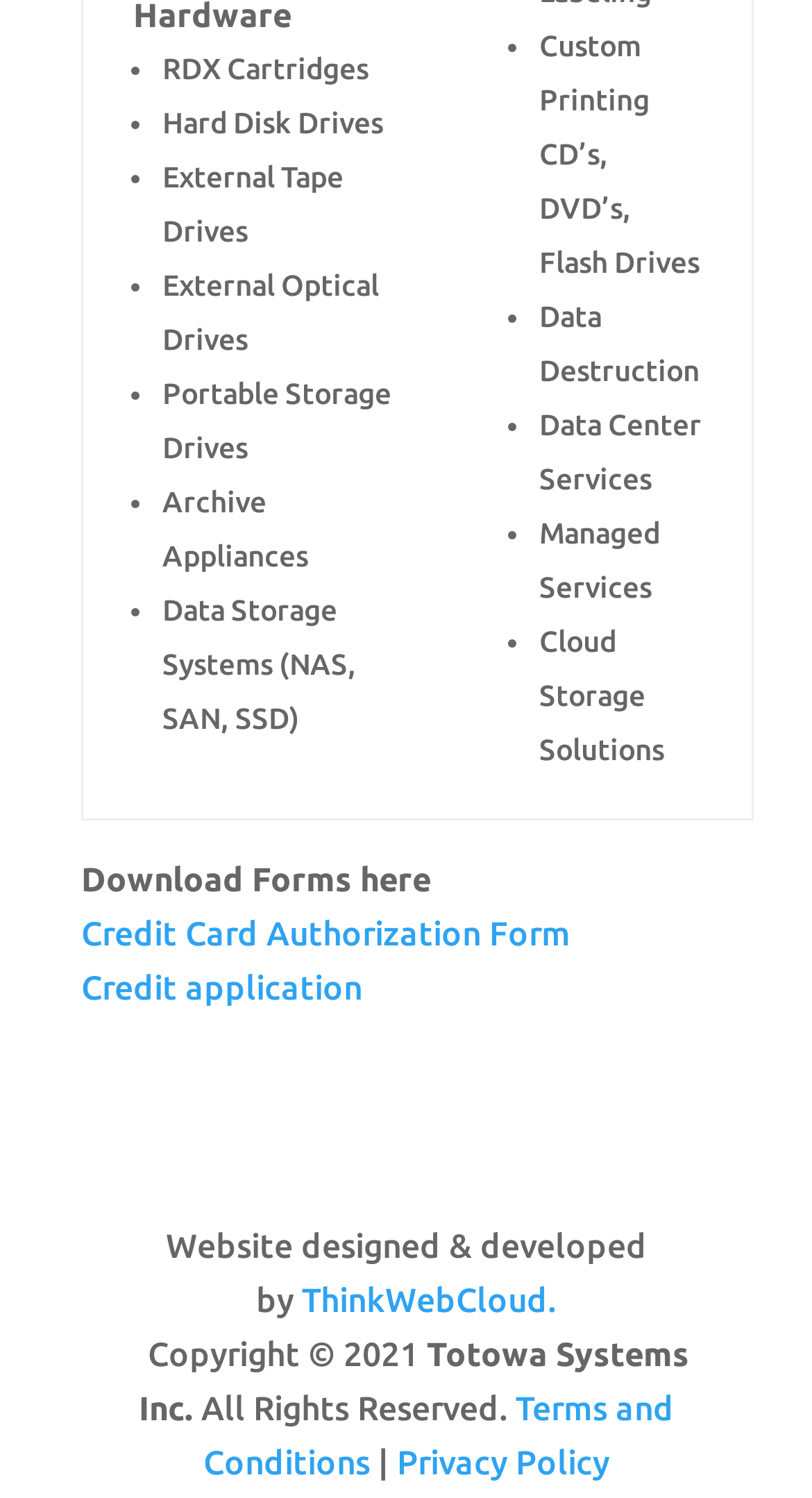What is the copyright year of the website?
Give a single word or phrase answer based on the content of the image.

2021